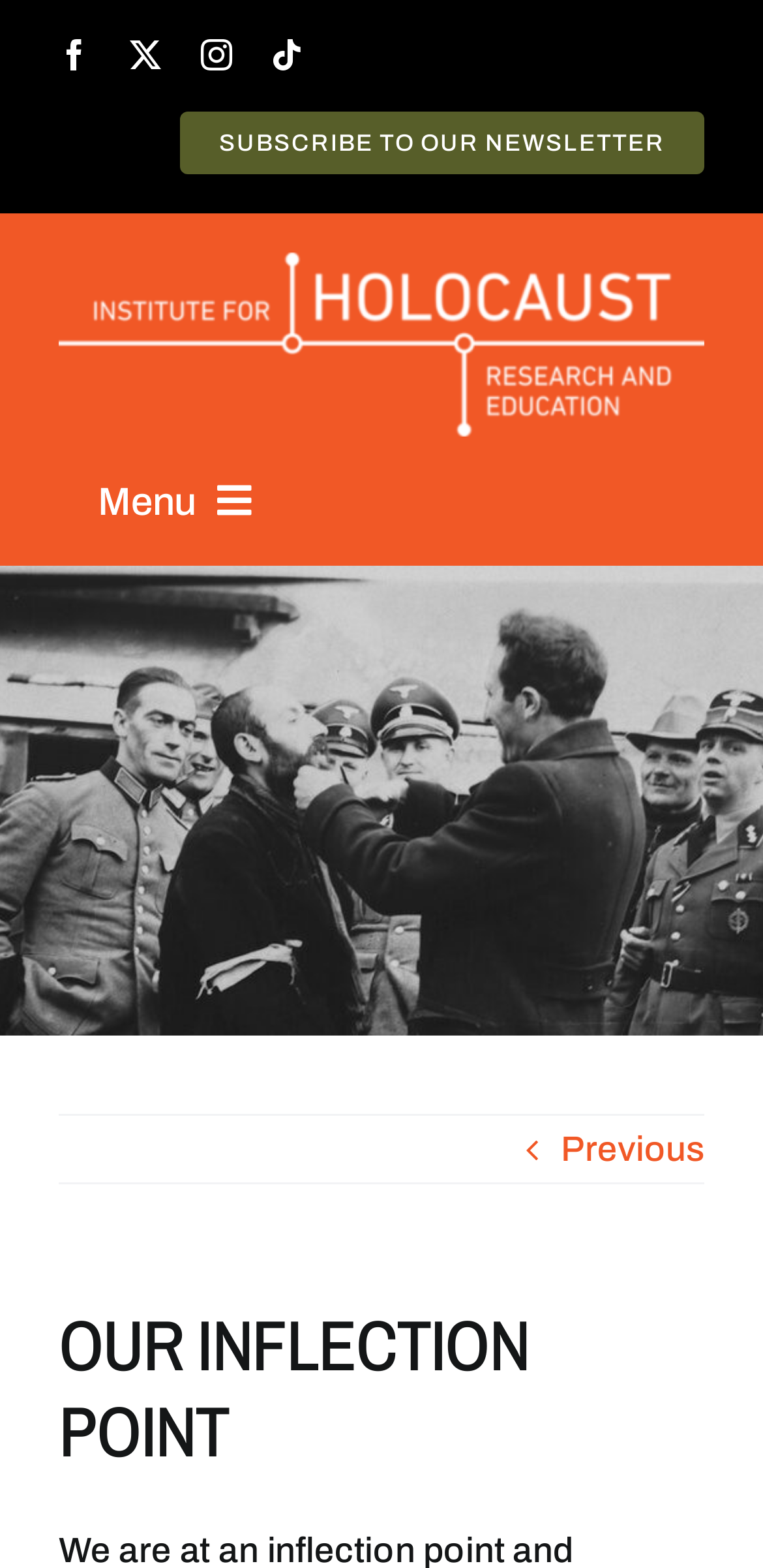Locate the bounding box coordinates of the element's region that should be clicked to carry out the following instruction: "Open the main menu". The coordinates need to be four float numbers between 0 and 1, i.e., [left, top, right, bottom].

[0.077, 0.291, 0.385, 0.349]